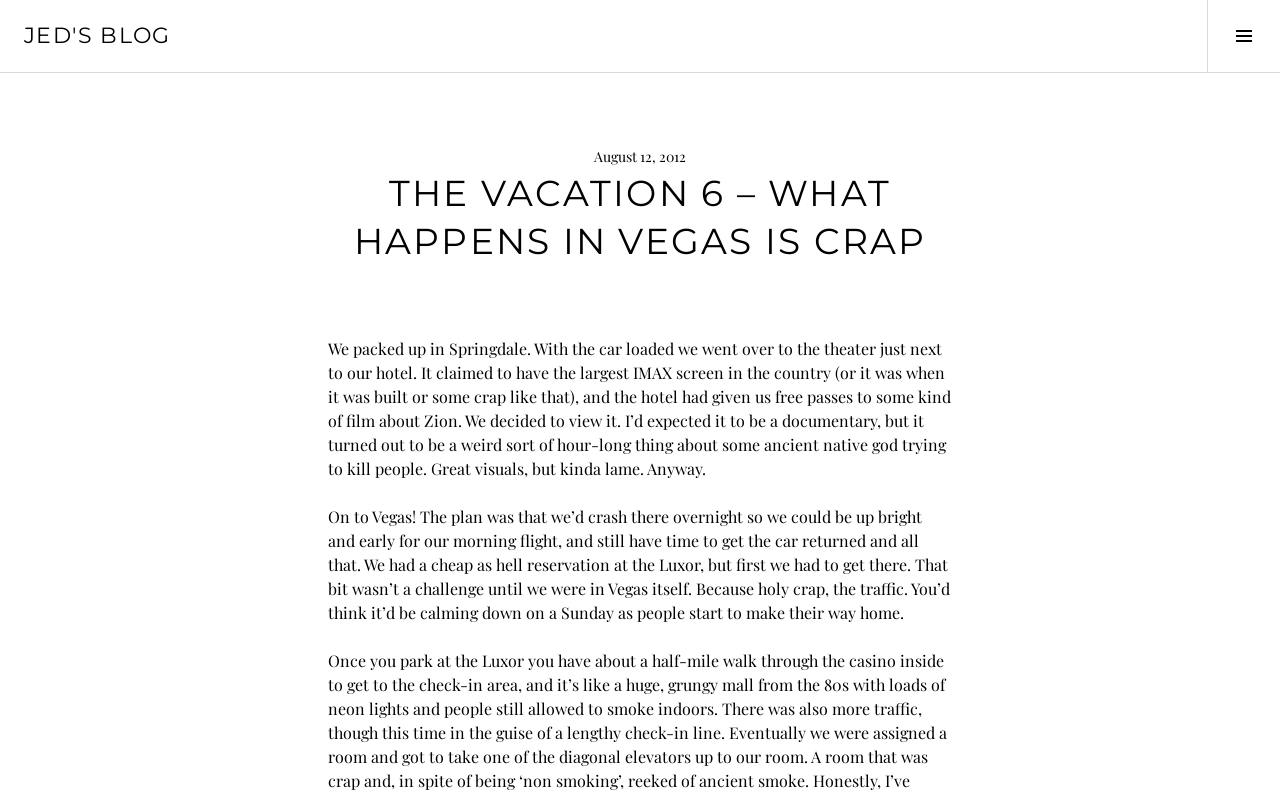What is the name of the hotel mentioned in the blog post?
Please provide a single word or phrase based on the screenshot.

Luxor